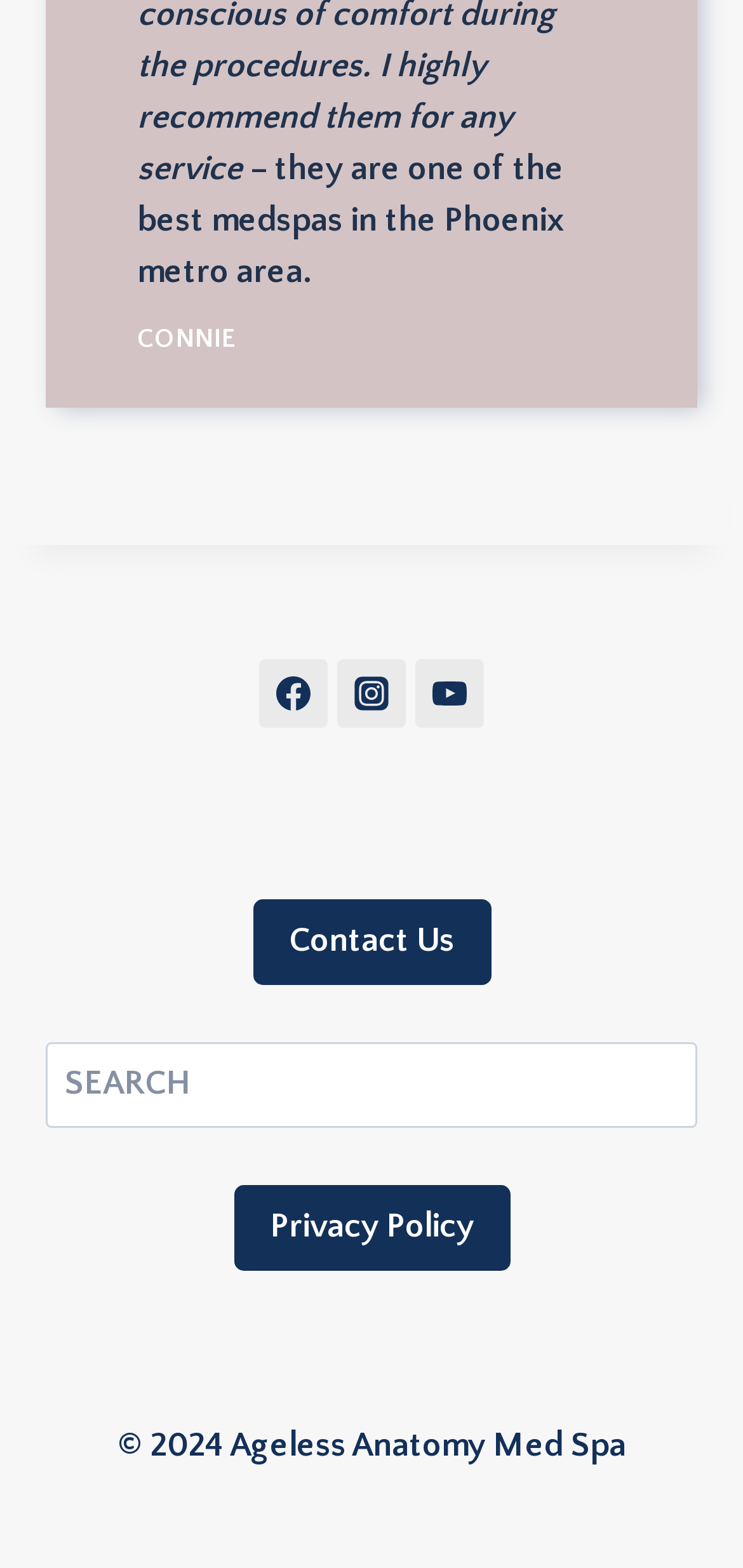Please examine the image and provide a detailed answer to the question: How many social media links are available?

There are three social media links available on the webpage, which are Facebook, Instagram, and YouTube, each with its corresponding image icon.